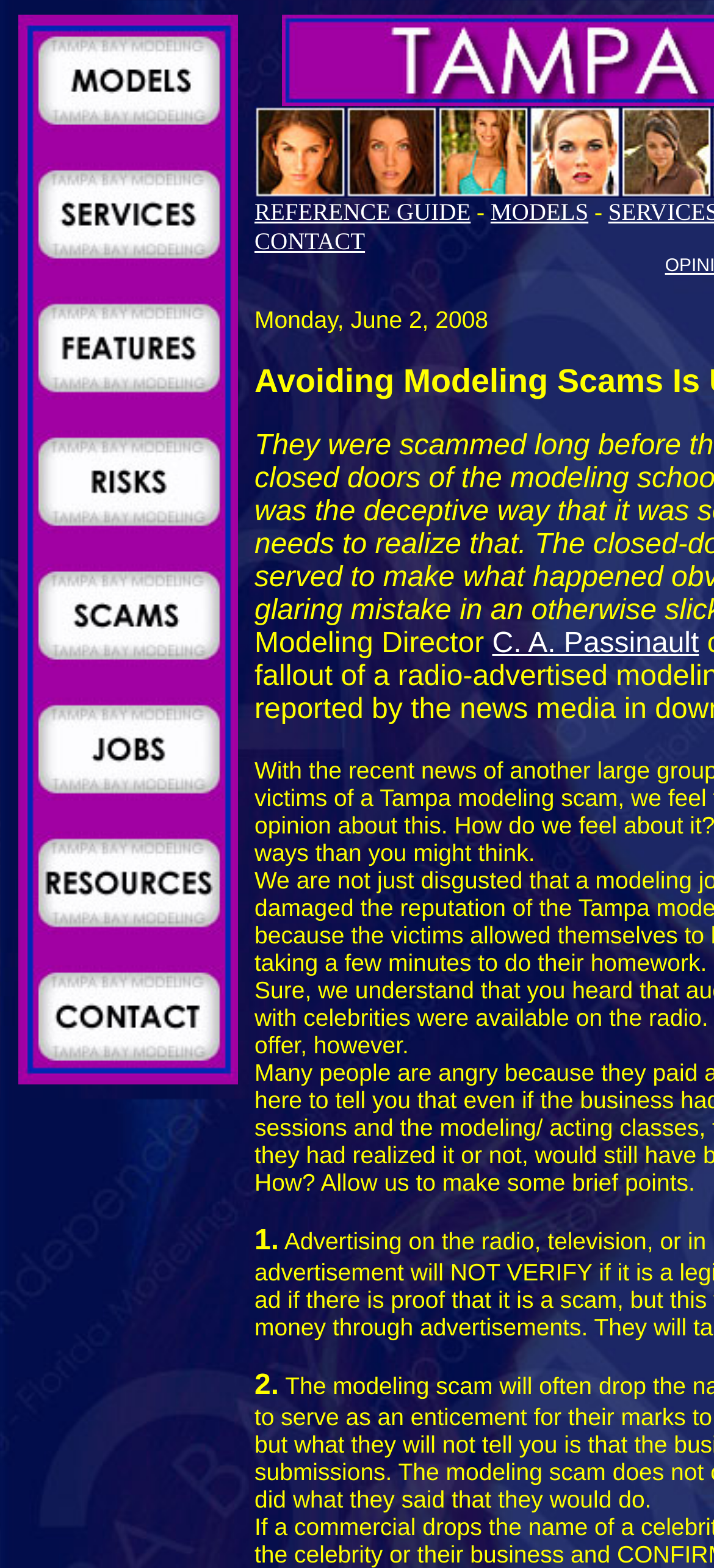What is the purpose of the 'Risks for models' section?
We need a detailed and meticulous answer to the question.

The 'Risks for models' section appears to provide information and resources for models to protect their careers from scams and other risks, ensuring the integrity and marketability of their careers.